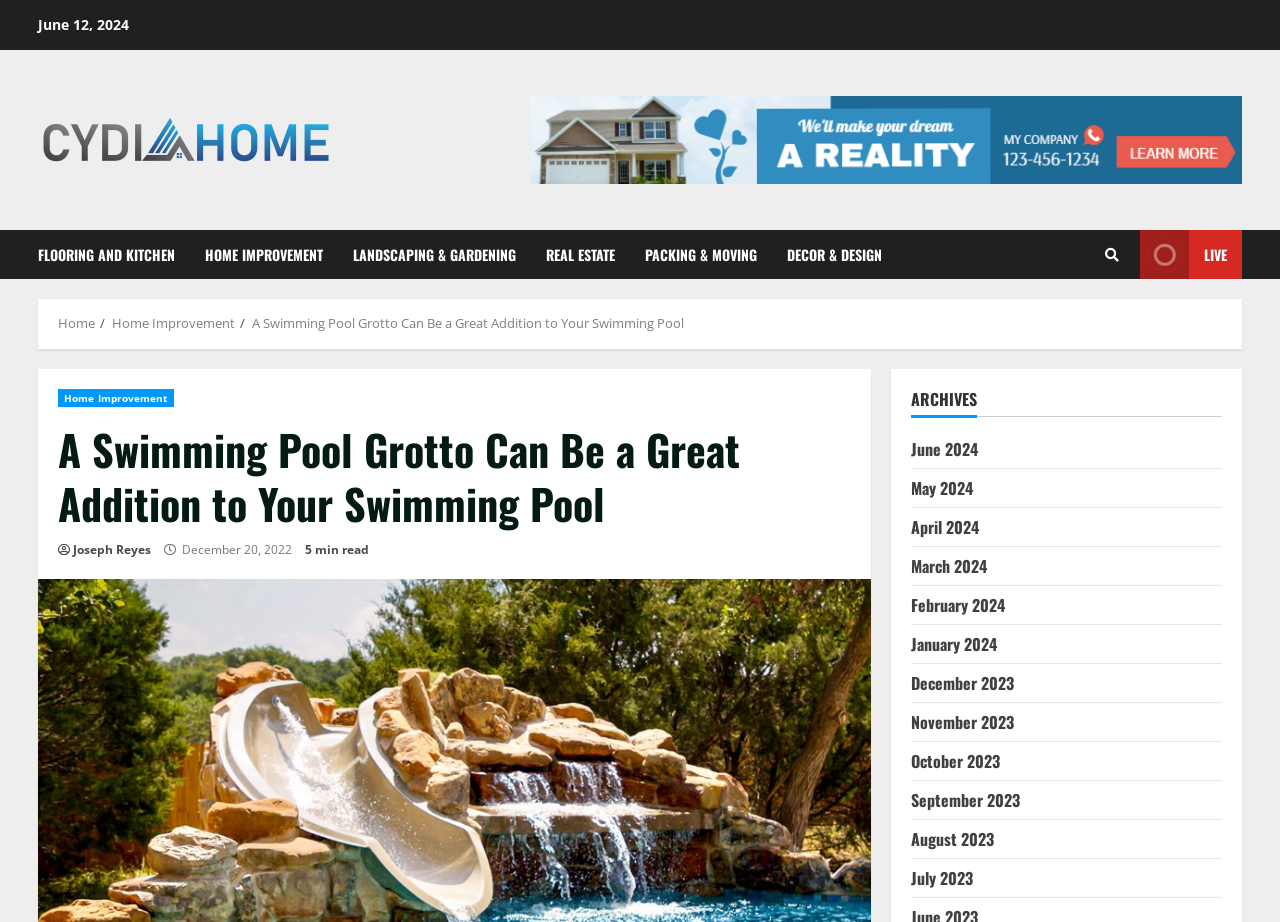Please find the bounding box coordinates of the element's region to be clicked to carry out this instruction: "Click on the 'HOME IMPROVEMENT' link".

[0.088, 0.341, 0.184, 0.36]